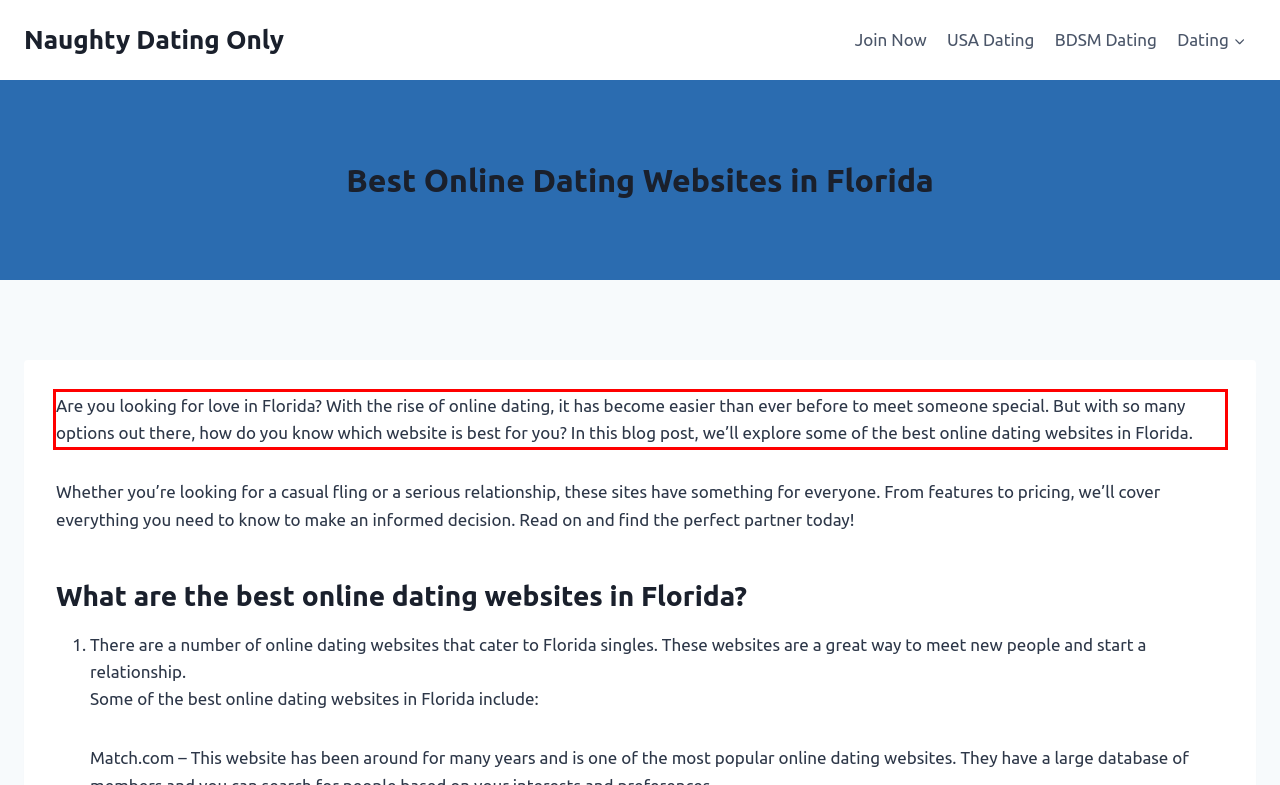Using the provided webpage screenshot, recognize the text content in the area marked by the red bounding box.

Are you looking for love in Florida? With the rise of online dating, it has become easier than ever before to meet someone special. But with so many options out there, how do you know which website is best for you? In this blog post, we’ll explore some of the best online dating websites in Florida.